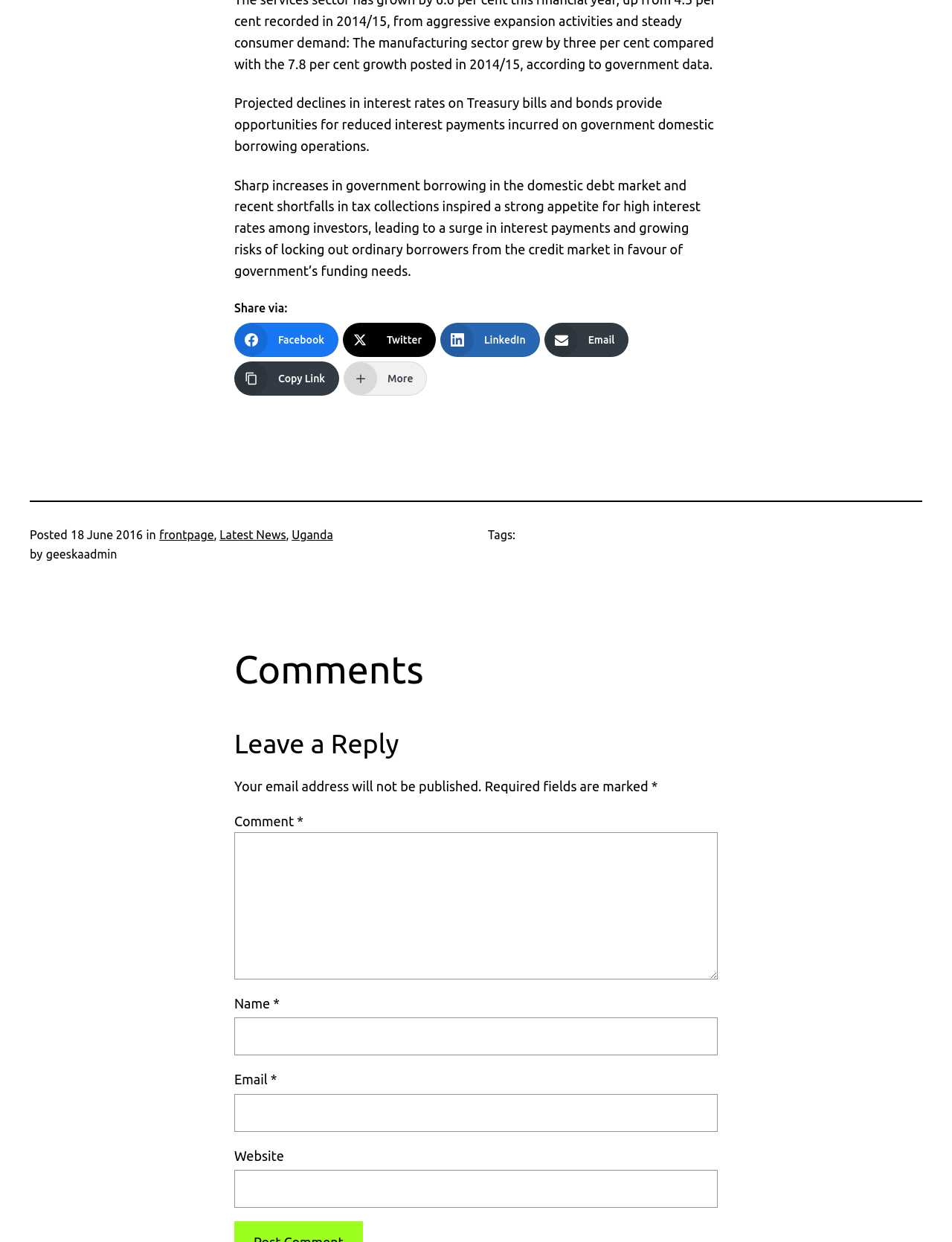Extract the bounding box coordinates for the HTML element that matches this description: "parent_node: Email * aria-describedby="email-notes" name="email"". The coordinates should be four float numbers between 0 and 1, i.e., [left, top, right, bottom].

[0.246, 0.881, 0.754, 0.911]